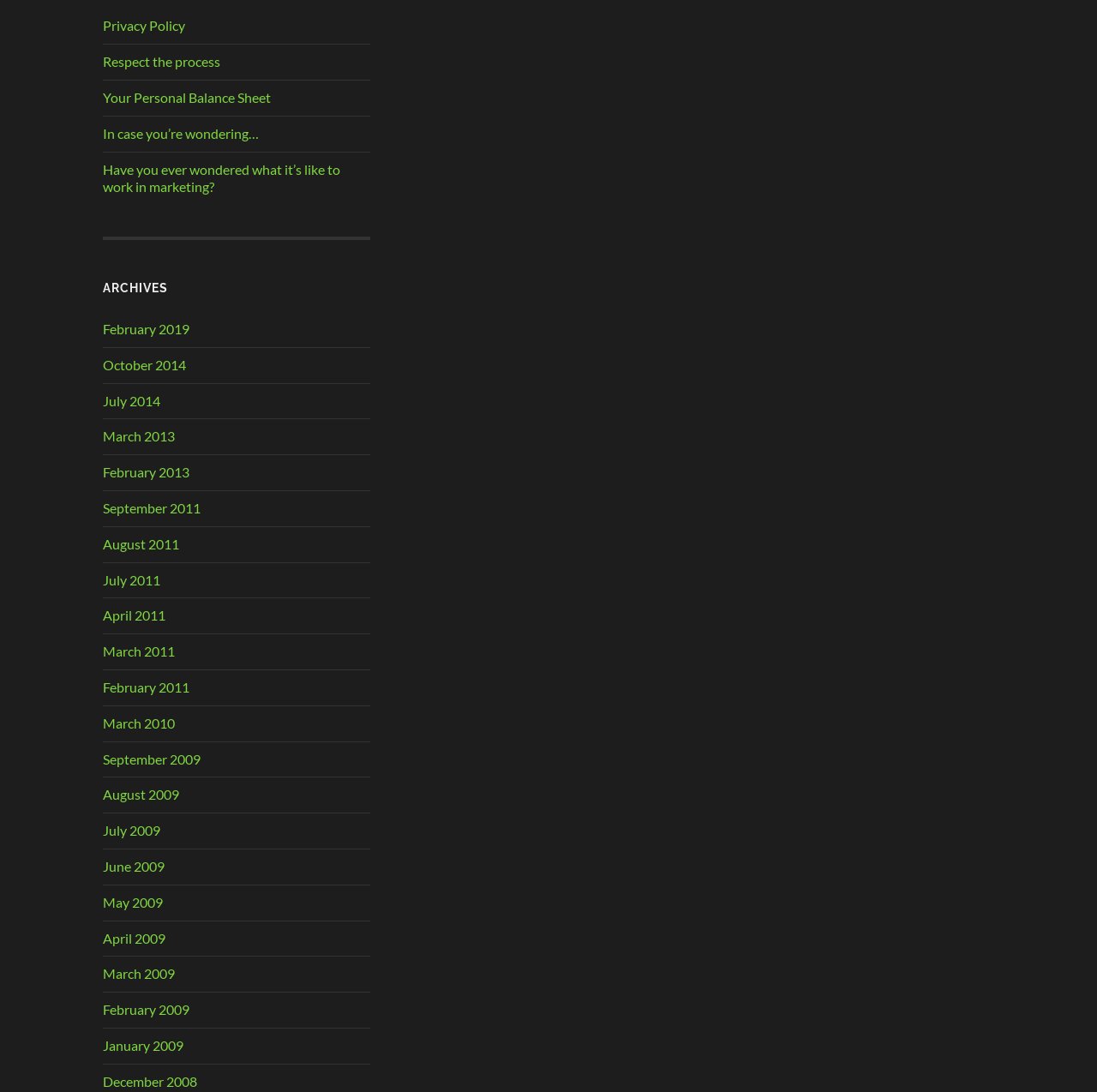Please provide a one-word or short phrase answer to the question:
What is the first link in the 'ARCHIVES' section?

February 2019